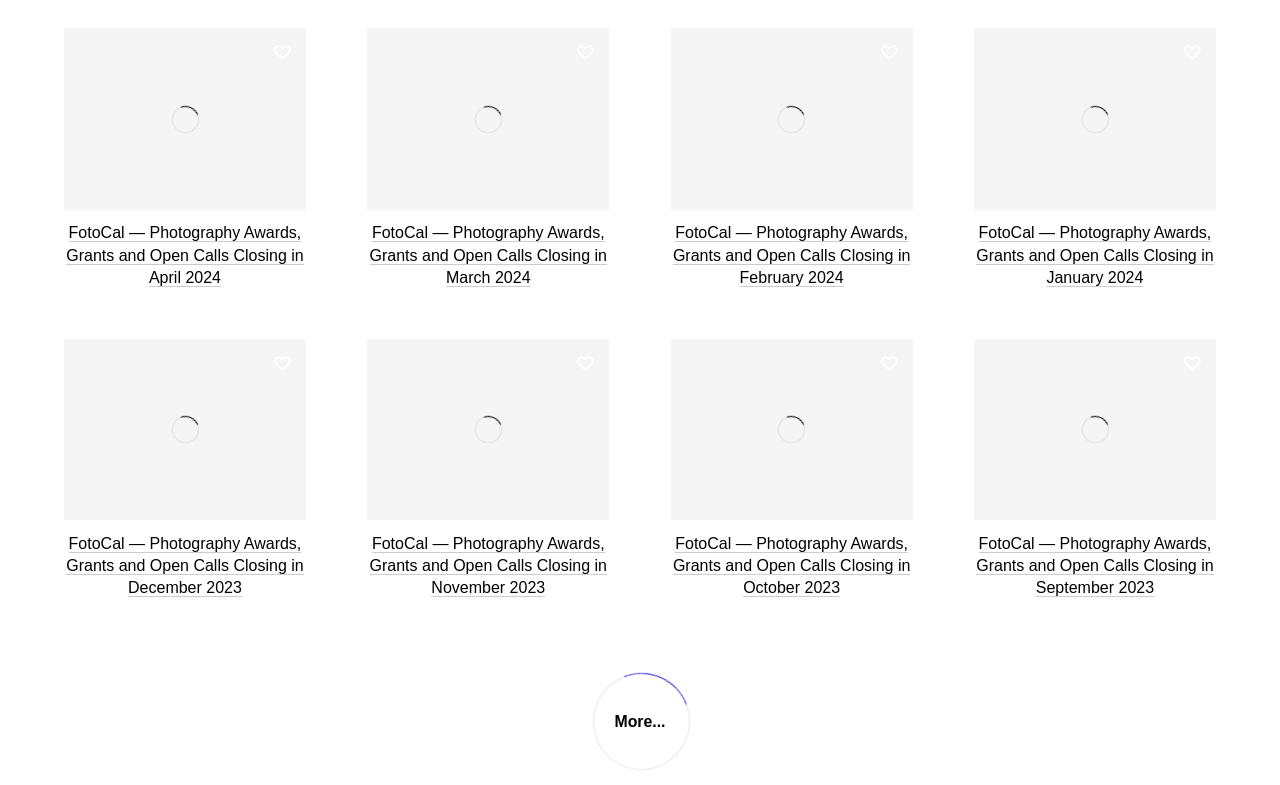Please answer the following question using a single word or phrase: 
What is the theme of the awards mentioned?

Photography